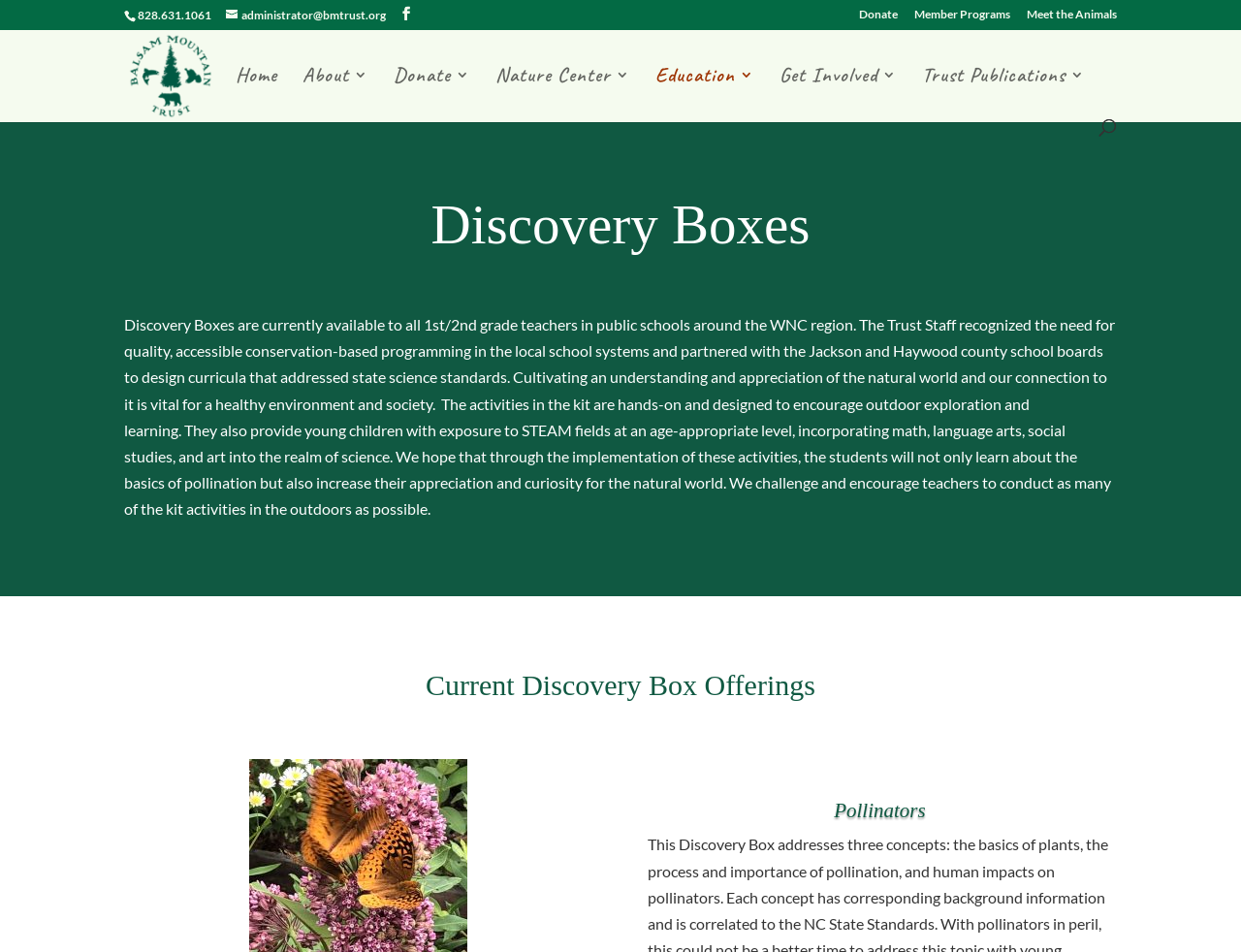Please predict the bounding box coordinates (top-left x, top-left y, bottom-right x, bottom-right y) for the UI element in the screenshot that fits the description: name="s" placeholder="Search …" title="Search for:"

[0.157, 0.031, 0.877, 0.033]